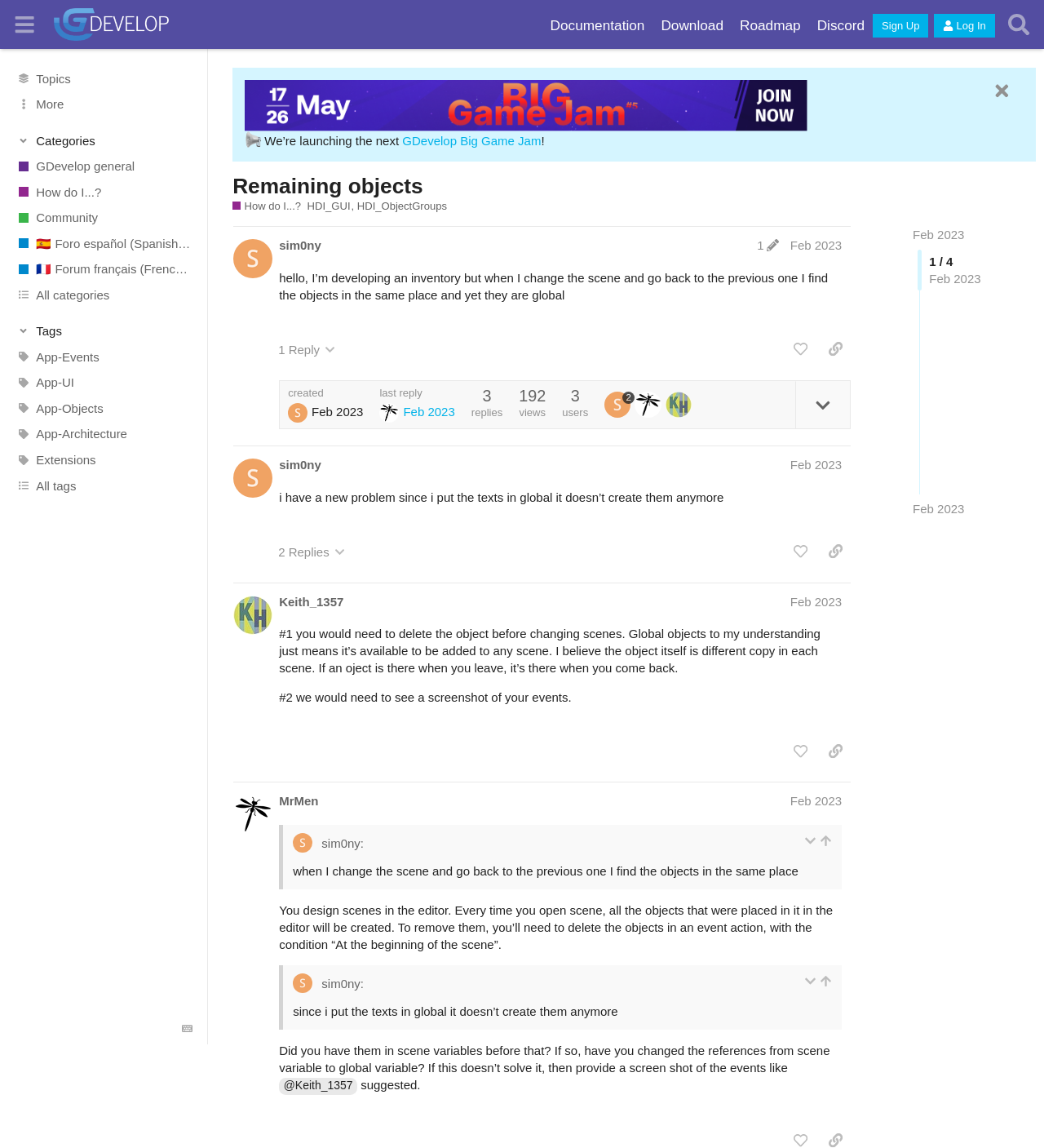Answer this question using a single word or a brief phrase:
Who is the author of the post?

sim0ny